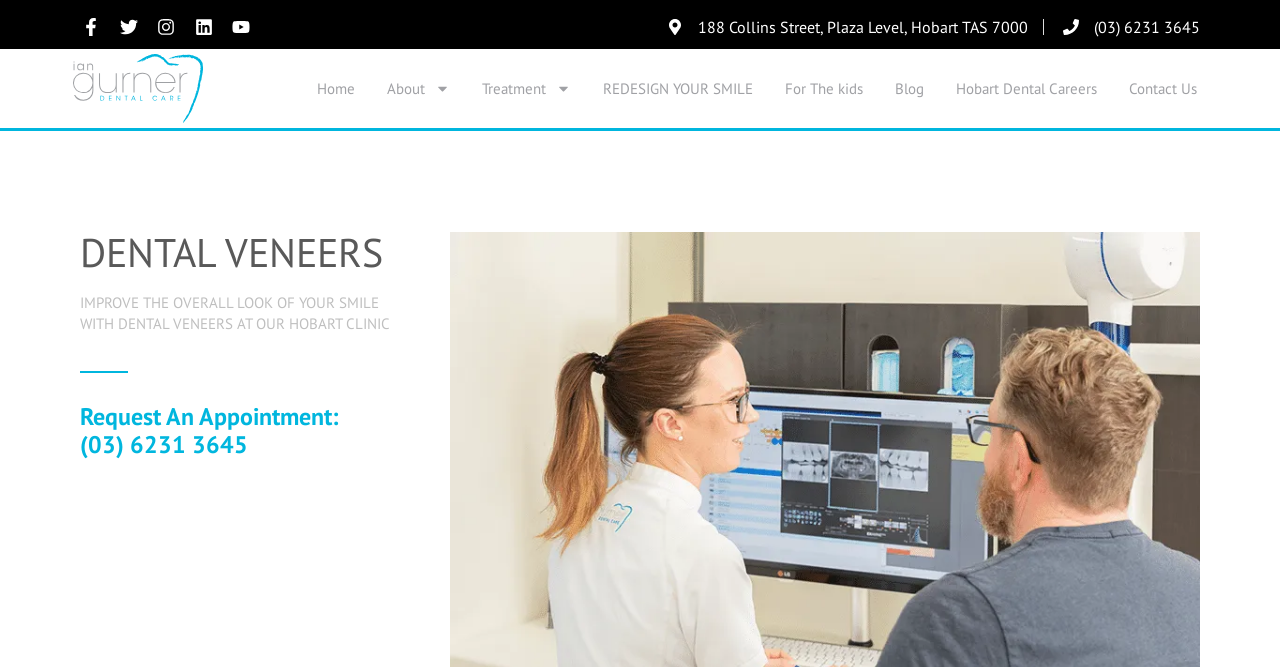Give a concise answer of one word or phrase to the question: 
What is the phone number of the dental clinic?

(03) 6231 3645